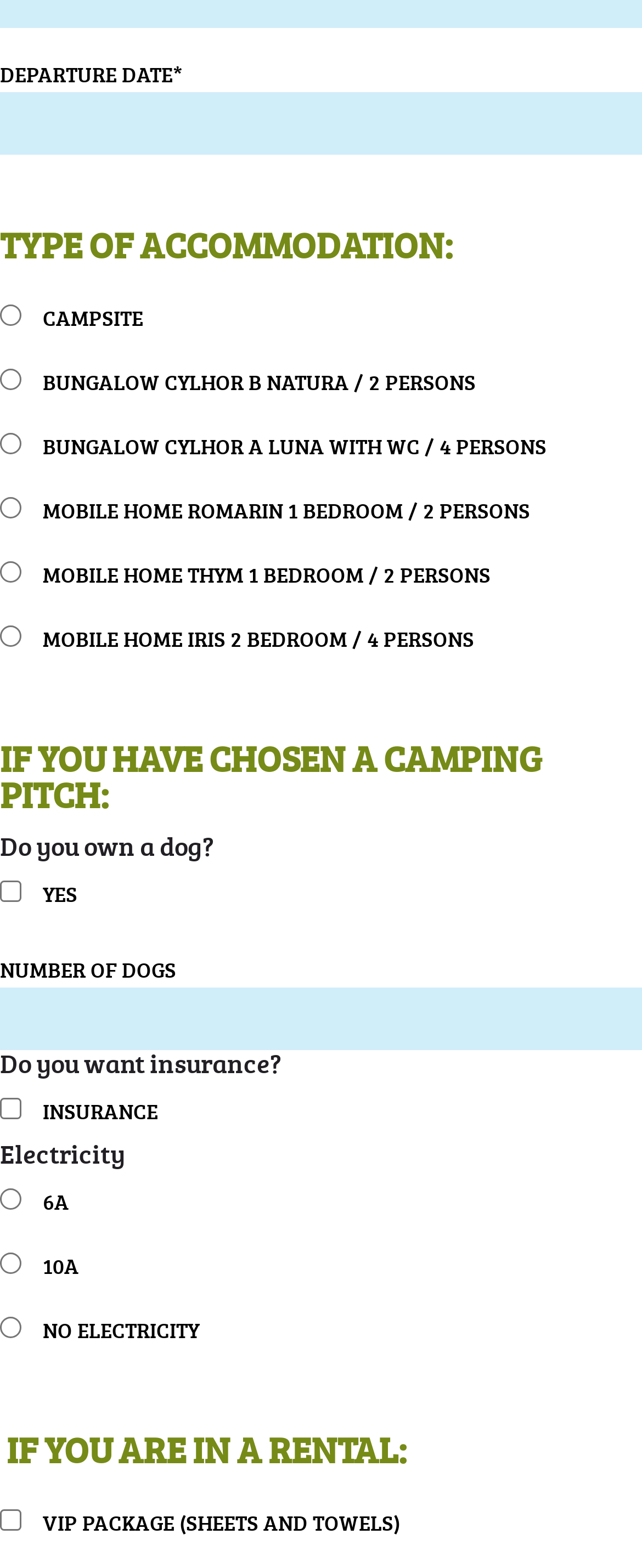Locate the bounding box coordinates of the area to click to fulfill this instruction: "Select VIP PACKAGE for rental". The bounding box should be presented as four float numbers between 0 and 1, in the order [left, top, right, bottom].

[0.0, 0.962, 0.033, 0.976]